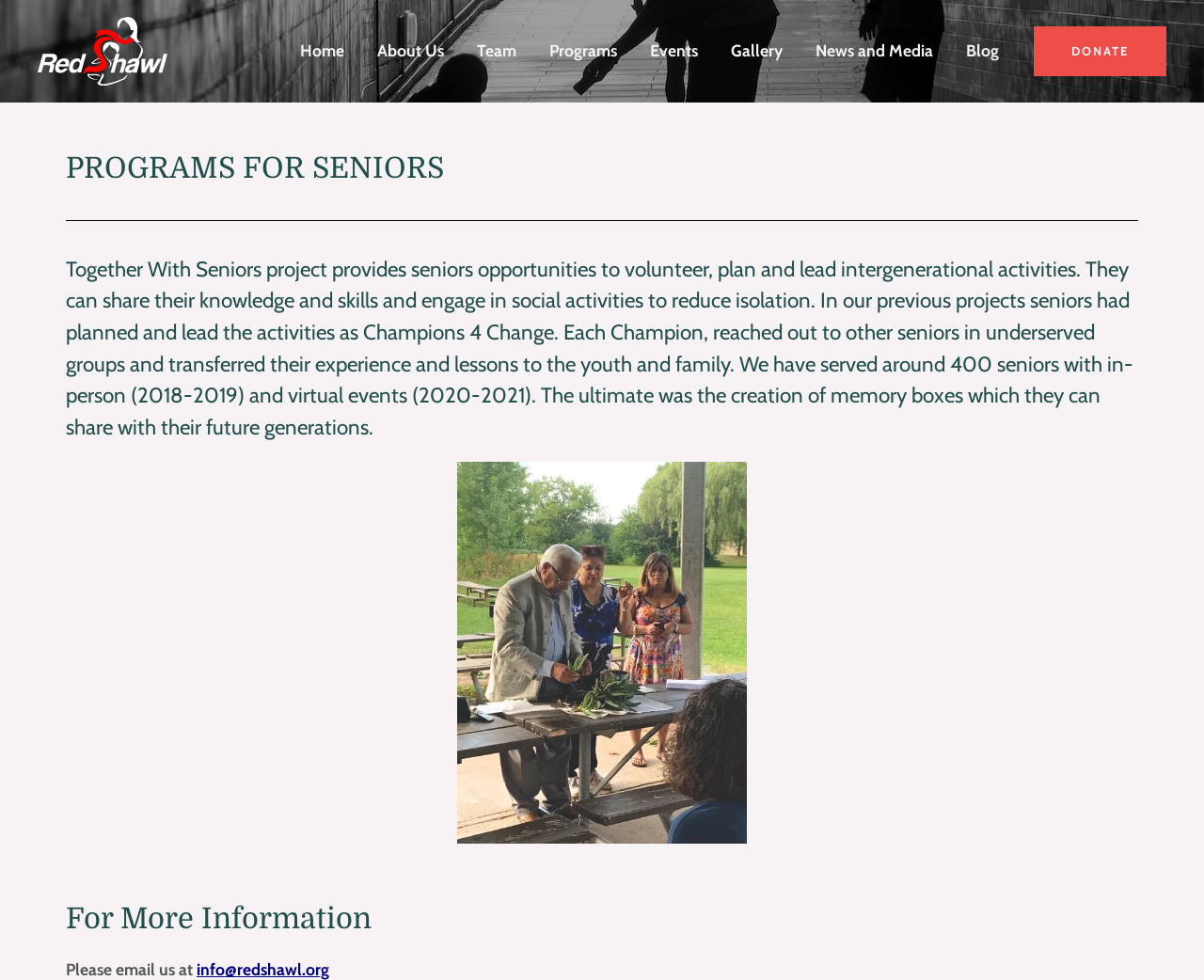Provide the bounding box coordinates for the area that should be clicked to complete the instruction: "visit the home page".

[0.235, 0.019, 0.299, 0.086]